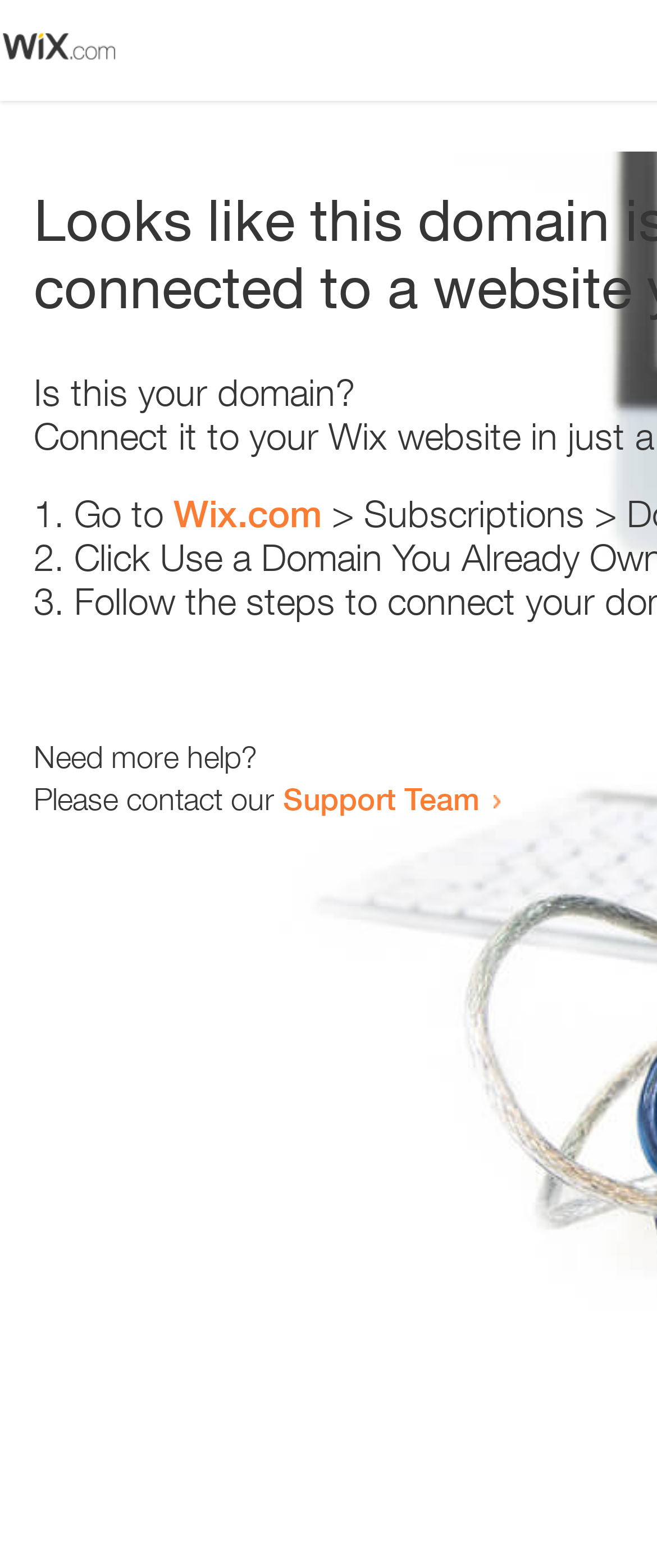Provide a comprehensive caption for the webpage.

The webpage appears to be an error page, with a small image at the top left corner. Below the image, there is a question "Is this your domain?" in a prominent position. 

To the right of the question, there is a numbered list with three items. The first item starts with "1." and suggests going to "Wix.com". The second item starts with "2." and the third item starts with "3.", but their contents are not specified. 

Below the list, there is a message "Need more help?" followed by a sentence "Please contact our Support Team" with a link to the Support Team. The link is positioned to the right of the sentence.